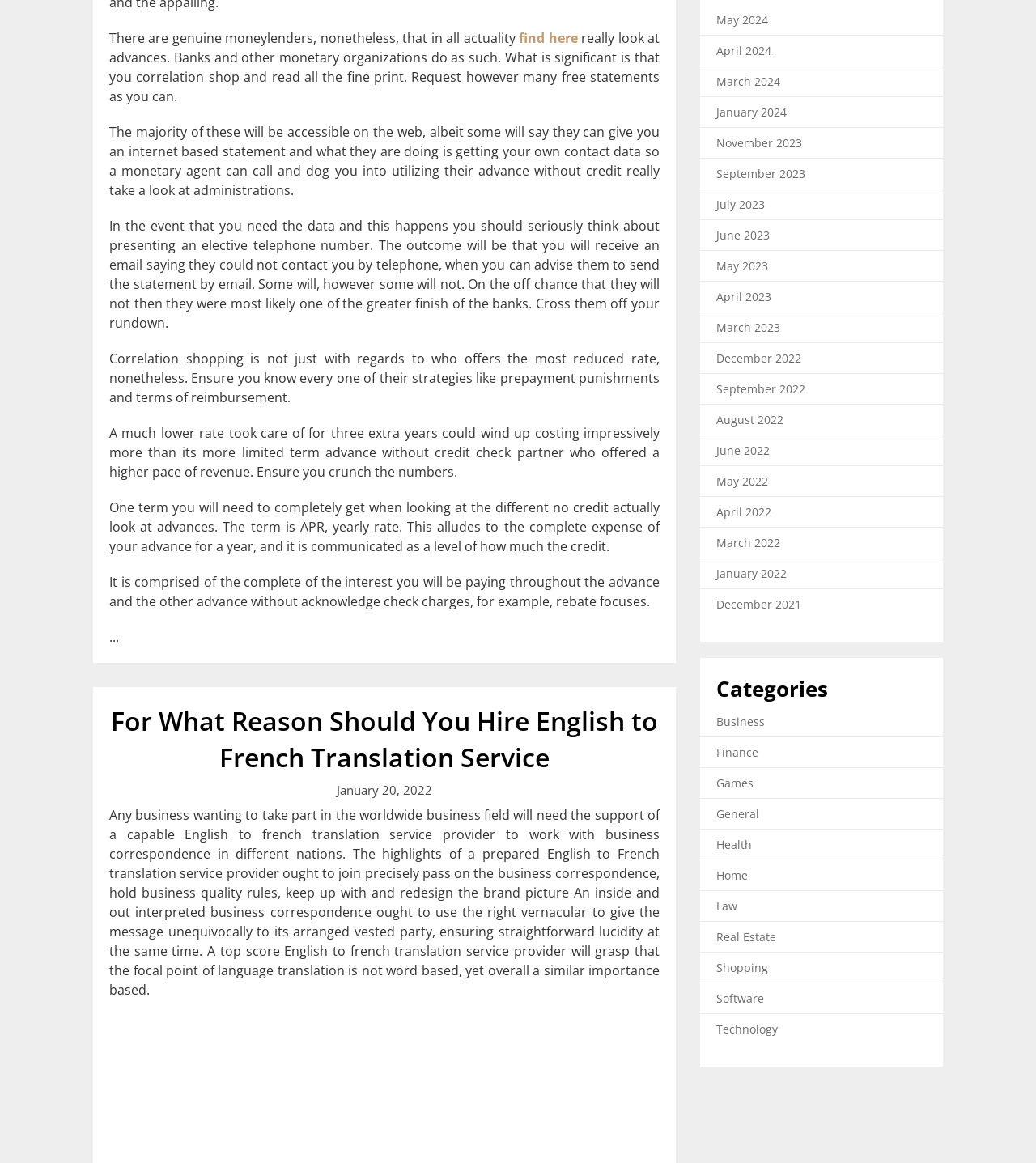Locate the bounding box coordinates of the clickable area needed to fulfill the instruction: "read article about English to French translation service".

[0.105, 0.605, 0.637, 0.667]